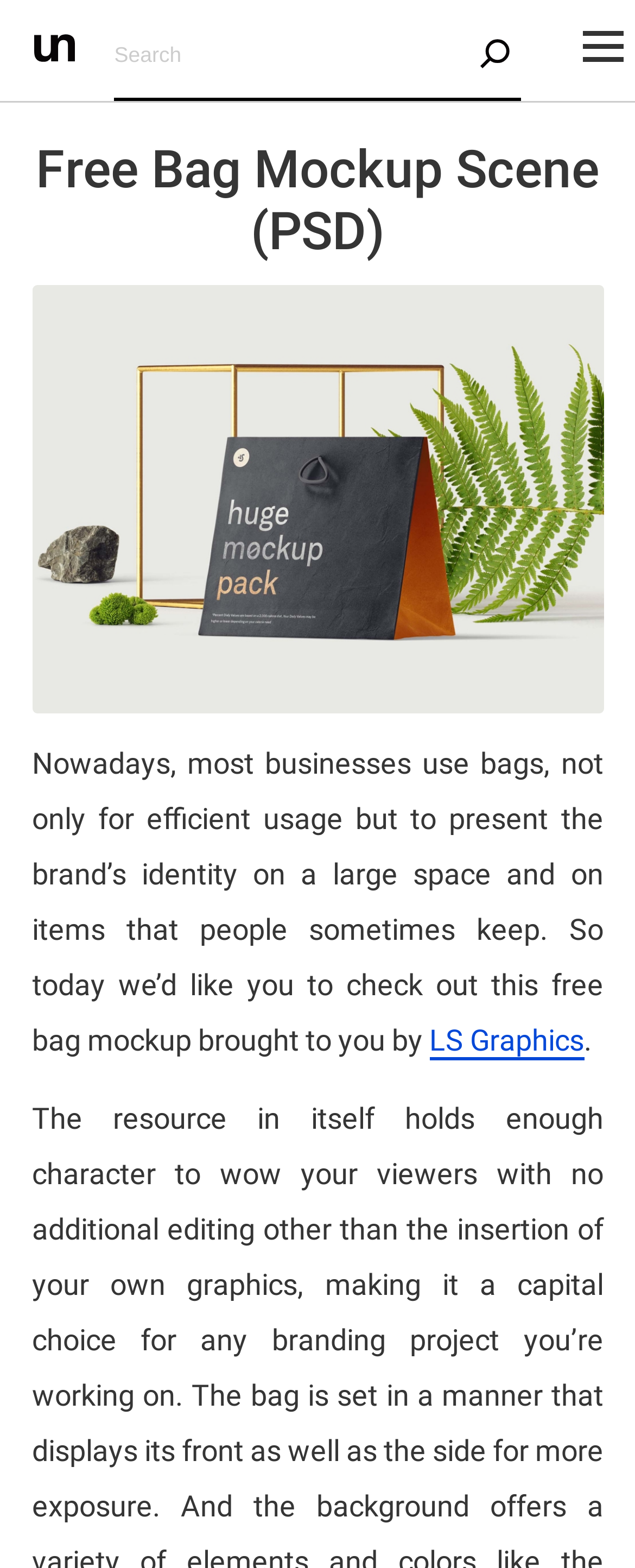Is the search function required?
Please craft a detailed and exhaustive response to the question.

The search textbox has a 'required' attribute set to 'False', indicating that the search function is not required.